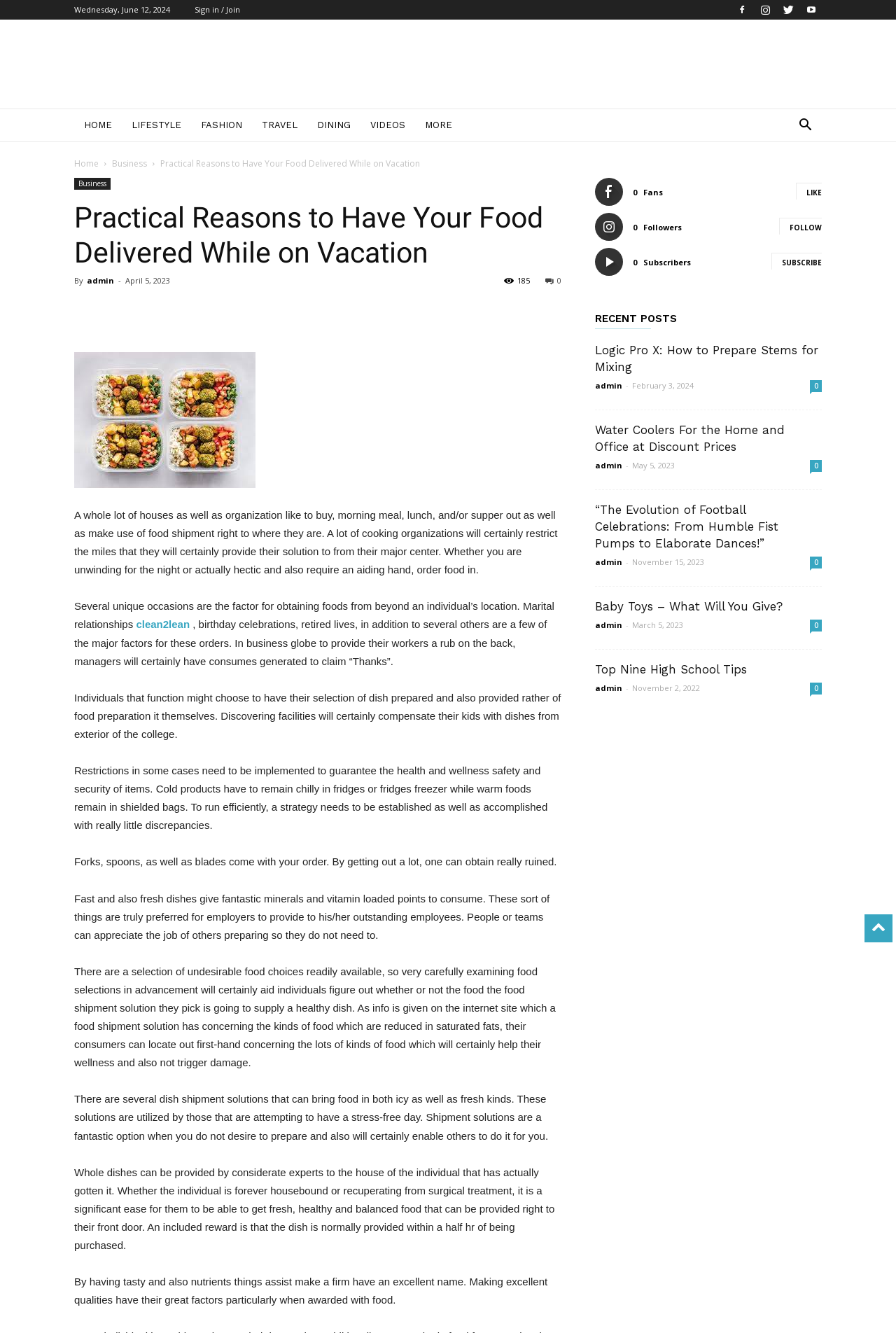What is the text of the webpage's headline?

Practical Reasons to Have Your Food Delivered While on Vacation